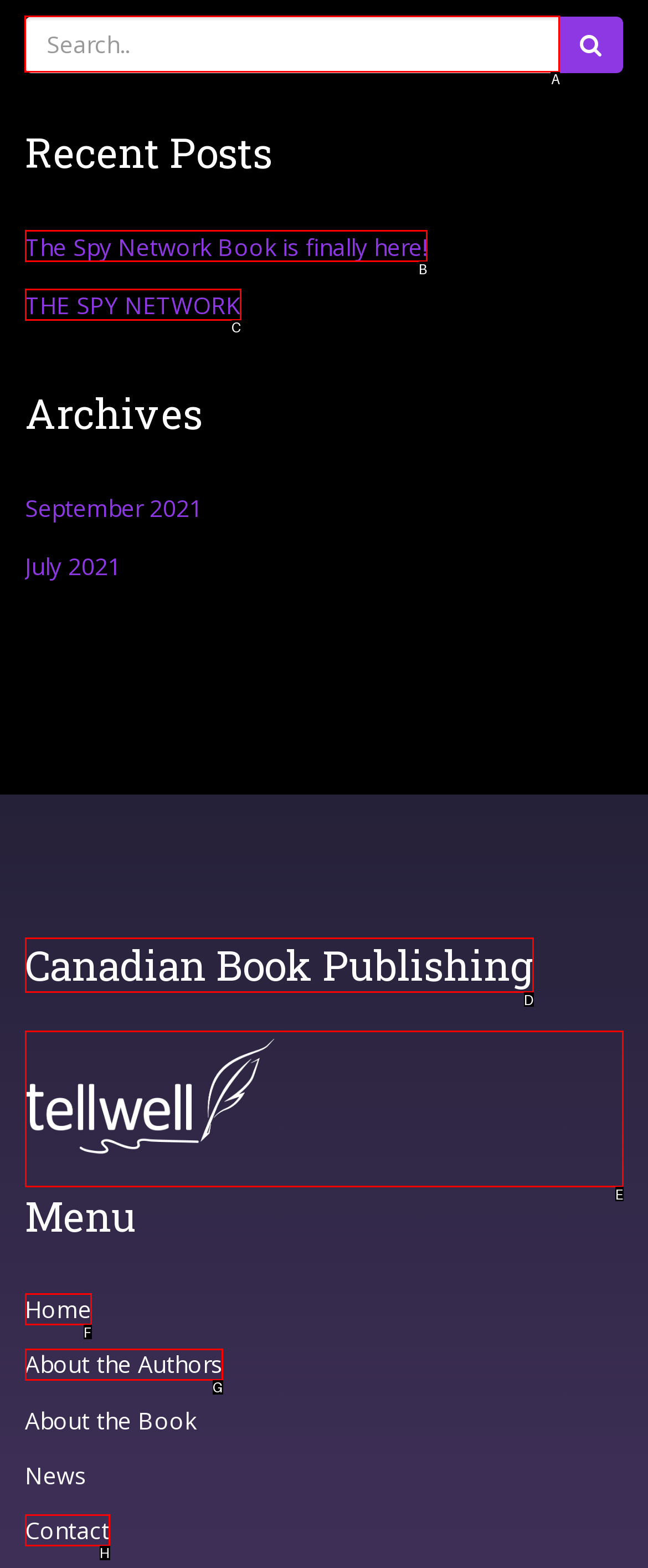Tell me which letter corresponds to the UI element that will allow you to search for something. Answer with the letter directly.

A